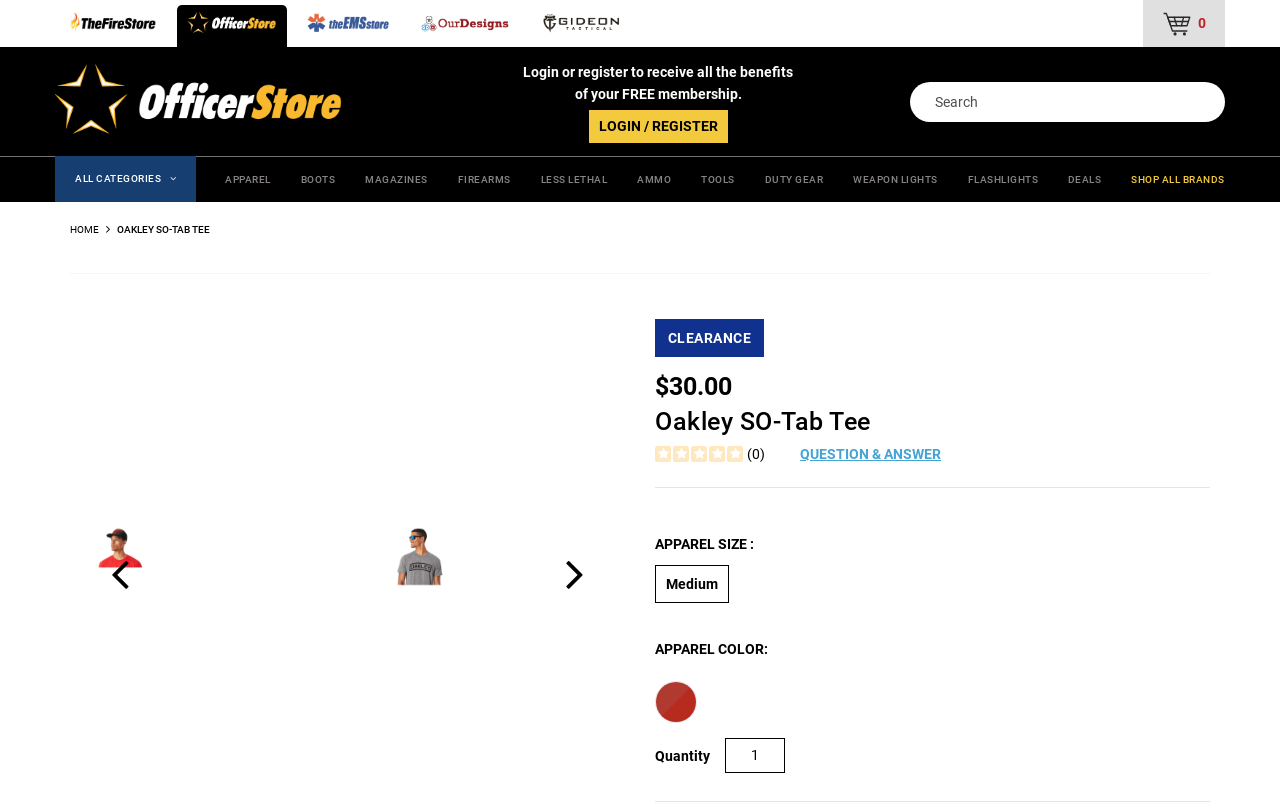Please specify the bounding box coordinates of the clickable region to carry out the following instruction: "Search for something". The coordinates should be four float numbers between 0 and 1, in the format [left, top, right, bottom].

None